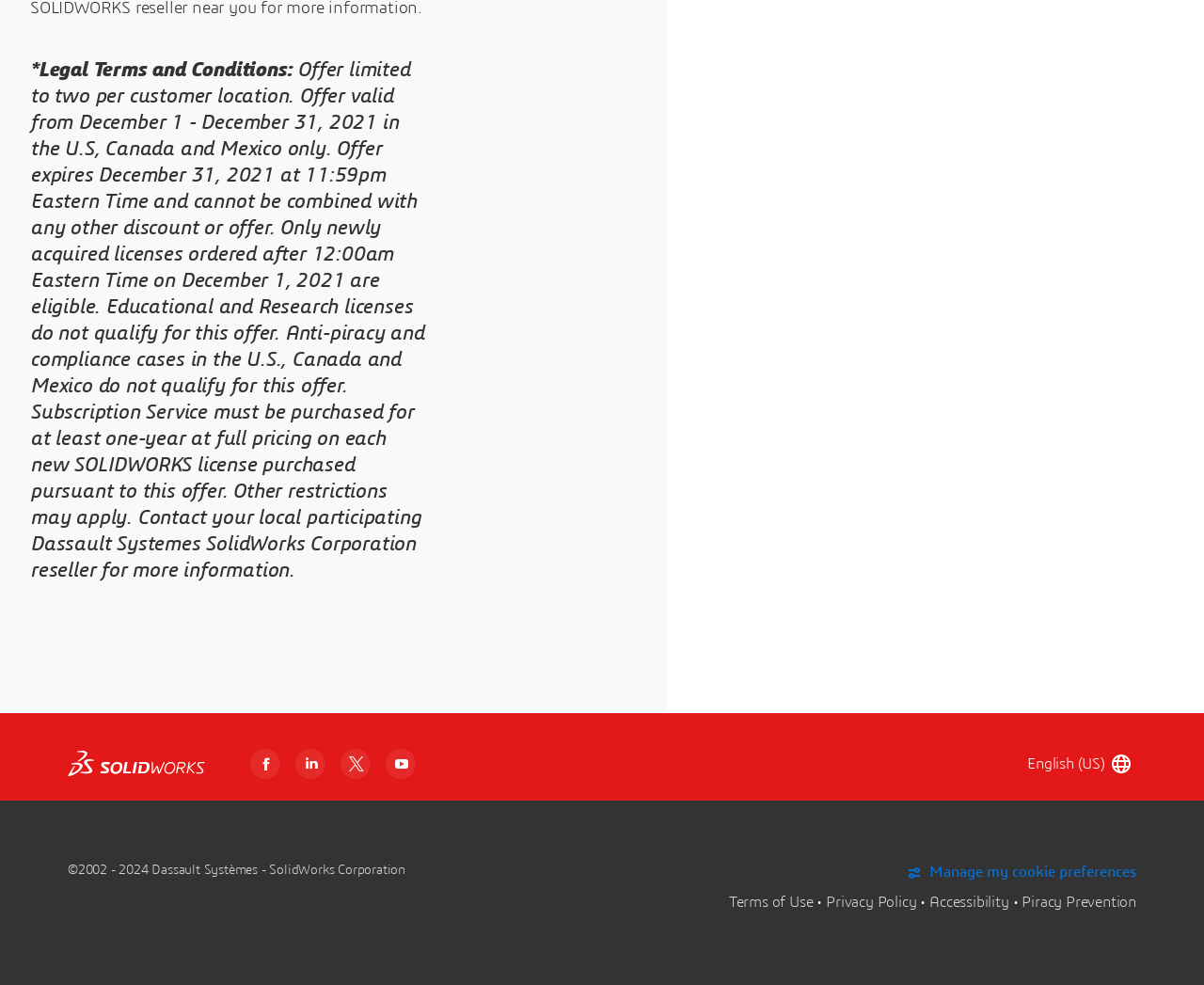Find the bounding box coordinates of the element you need to click on to perform this action: 'Manage my cookie preferences'. The coordinates should be represented by four float values between 0 and 1, in the format [left, top, right, bottom].

[0.753, 0.877, 0.944, 0.894]